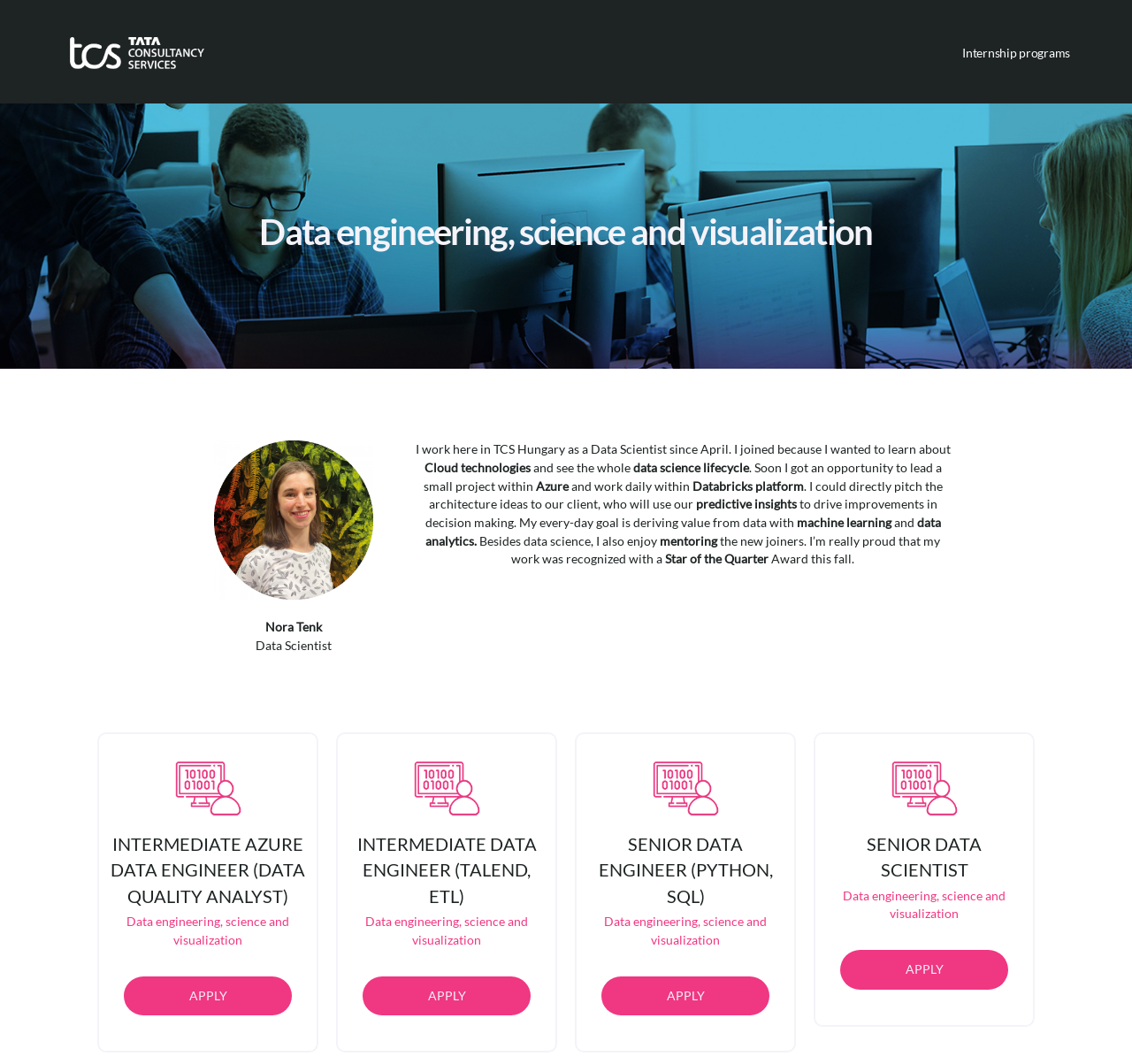Using the provided element description, identify the bounding box coordinates as (top-left x, top-left y, bottom-right x, bottom-right y). Ensure all values are between 0 and 1. Description: Internship programs

[0.85, 0.033, 0.945, 0.067]